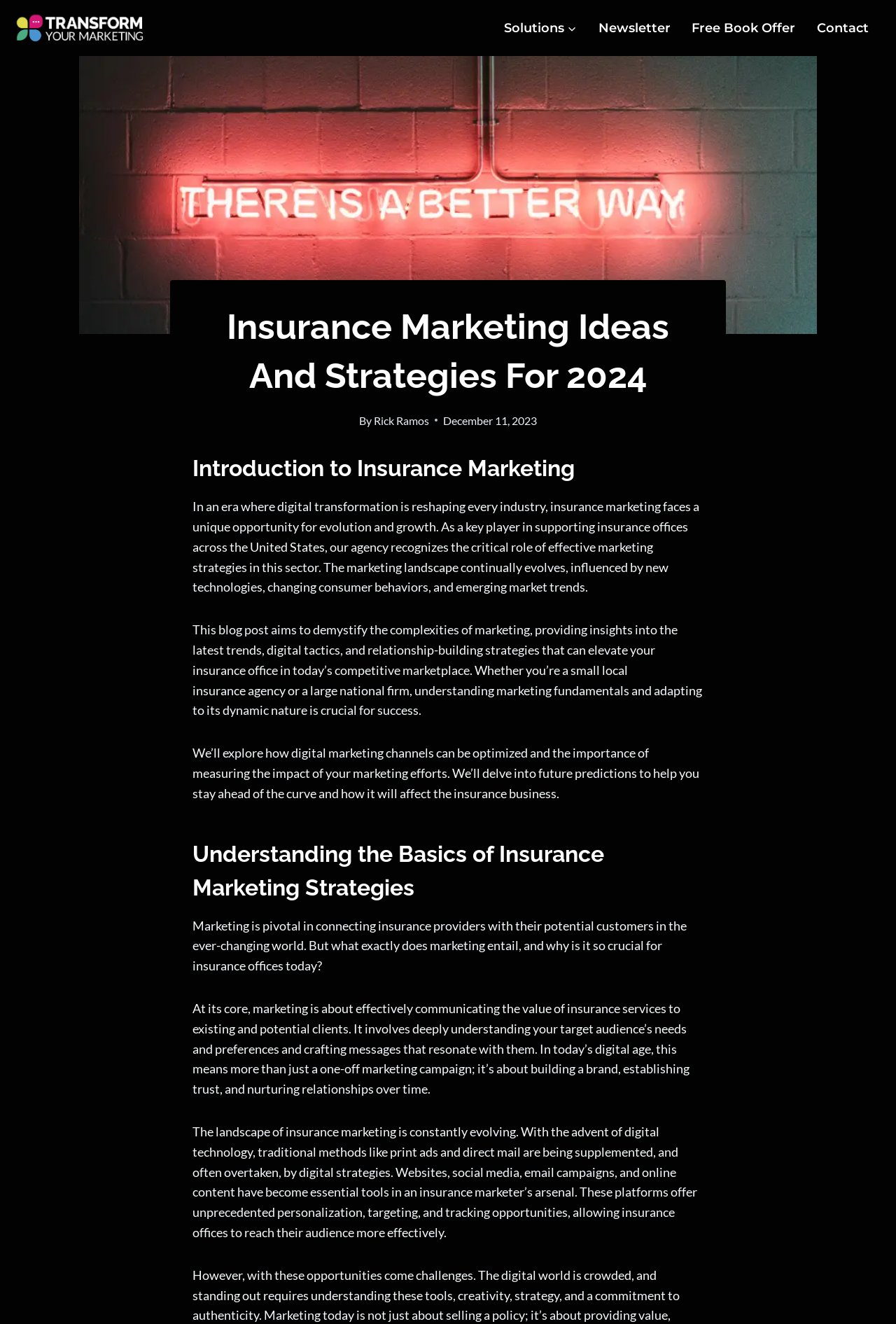Give the bounding box coordinates for the element described as: "SolutionsExpand".

[0.55, 0.008, 0.656, 0.034]